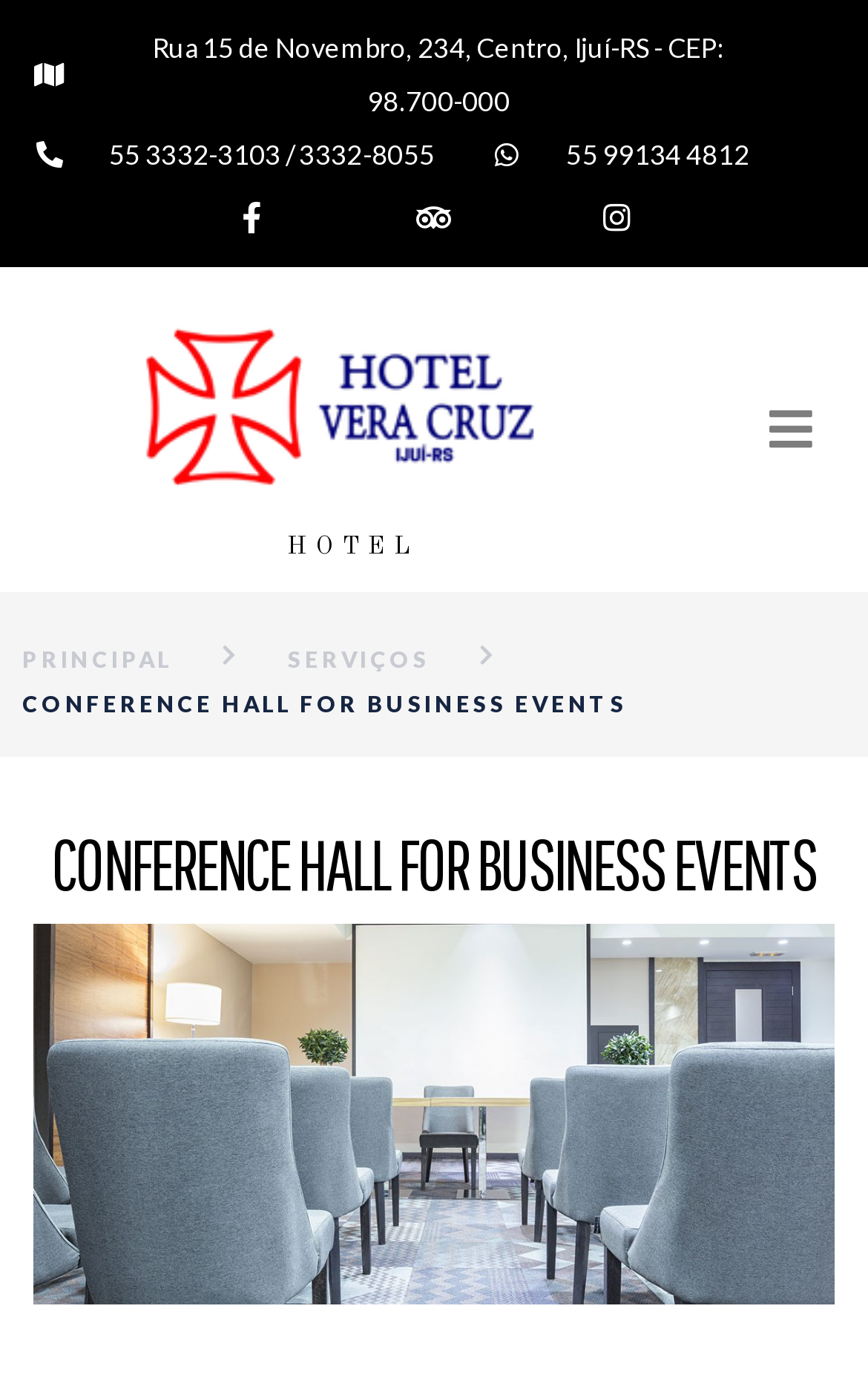Identify the bounding box coordinates of the region that needs to be clicked to carry out this instruction: "Toggle Table of Content". Provide these coordinates as four float numbers ranging from 0 to 1, i.e., [left, top, right, bottom].

None